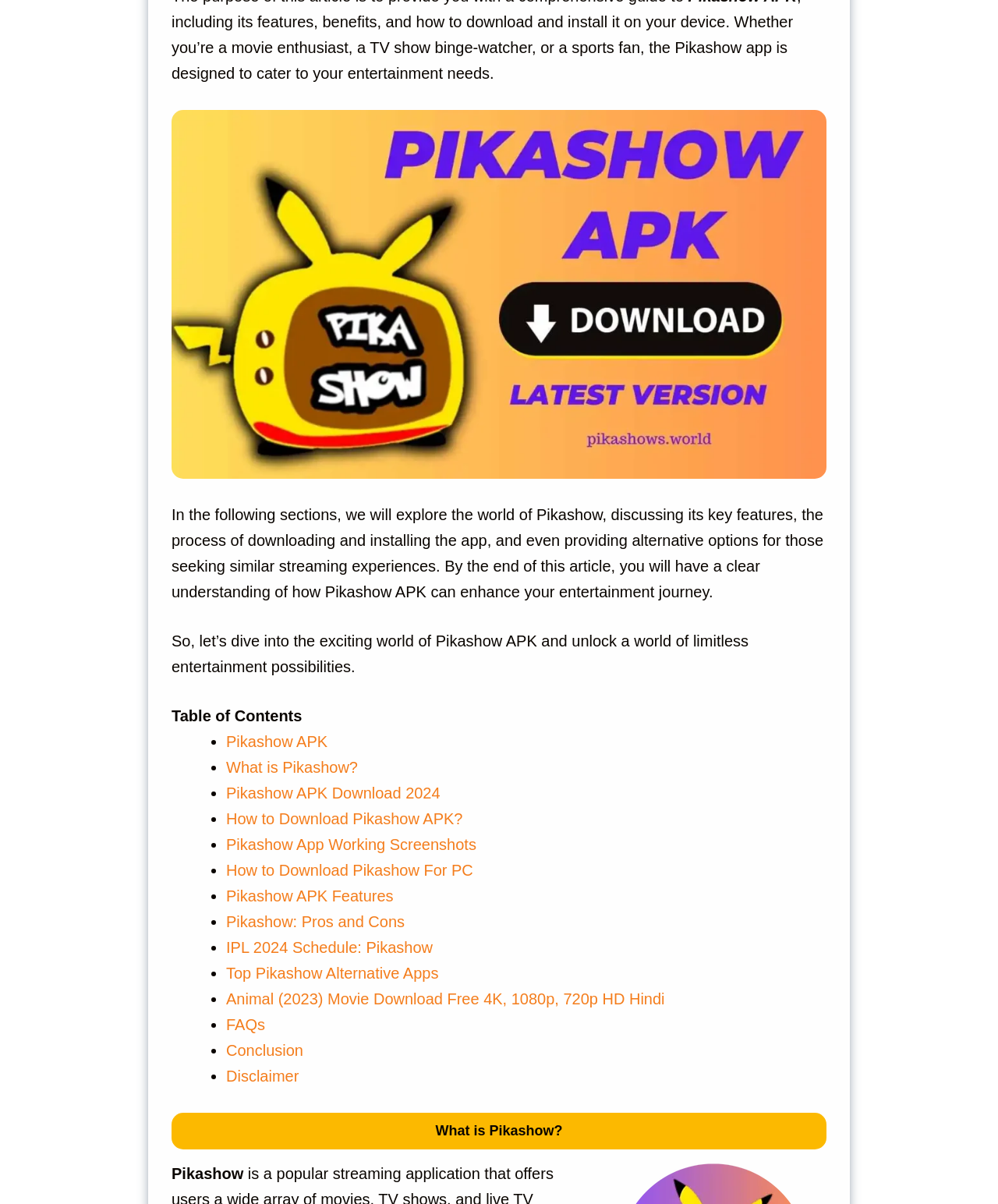What type of content is available on Pikashow?
Please answer the question with a detailed response using the information from the screenshot.

Pikashow appears to offer entertainment content, as the article mentions 'unlock a world of limitless entertainment possibilities' and provides links to movie downloads, such as 'Animal (2023) Movie Download Free 4K, 1080p, 720p HD Hindi'.